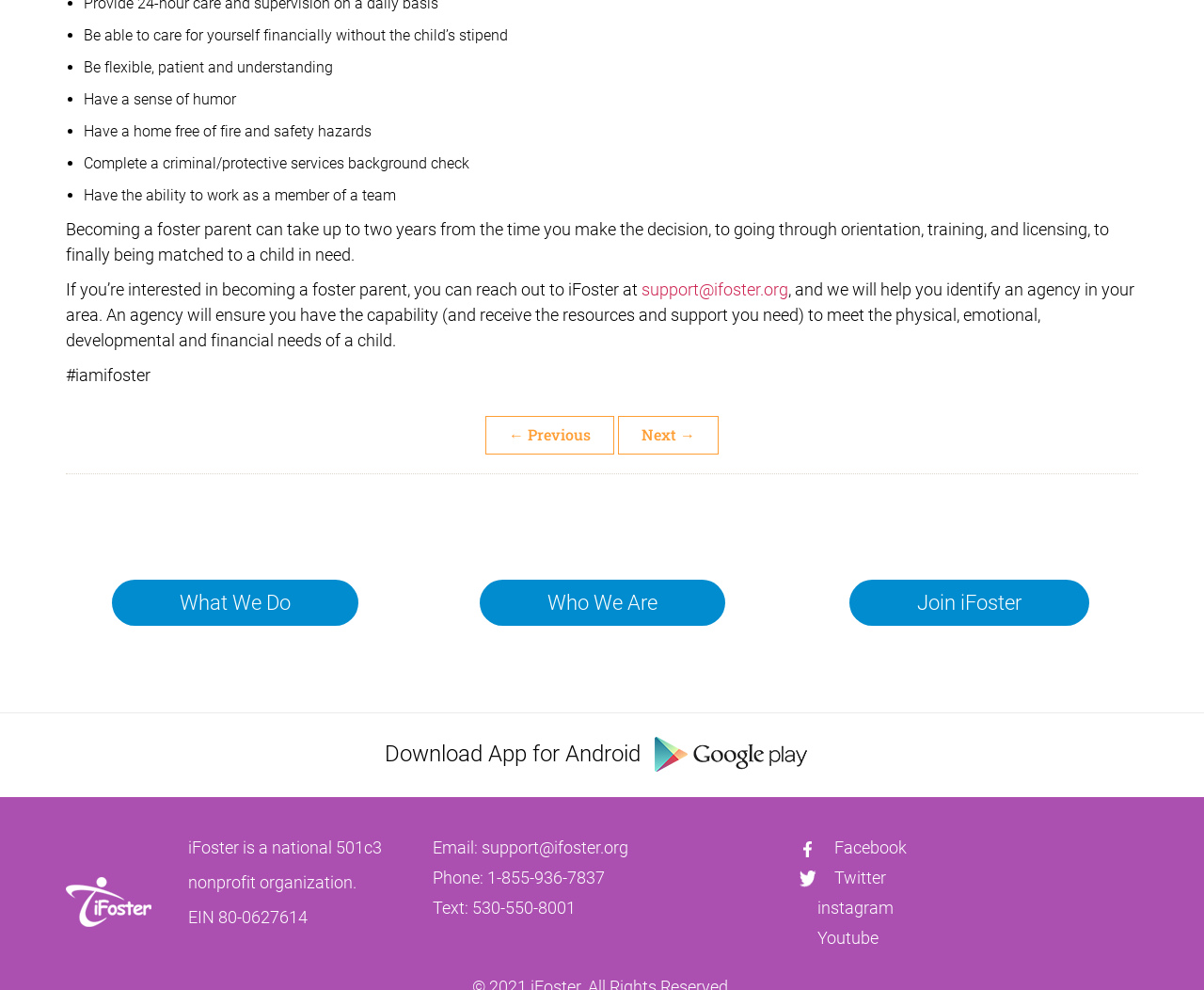Look at the image and write a detailed answer to the question: 
How long does it take to become a foster parent?

According to the webpage, becoming a foster parent can take up to two years from the time of decision-making to going through orientation, training, and licensing, to finally being matched to a child in need.